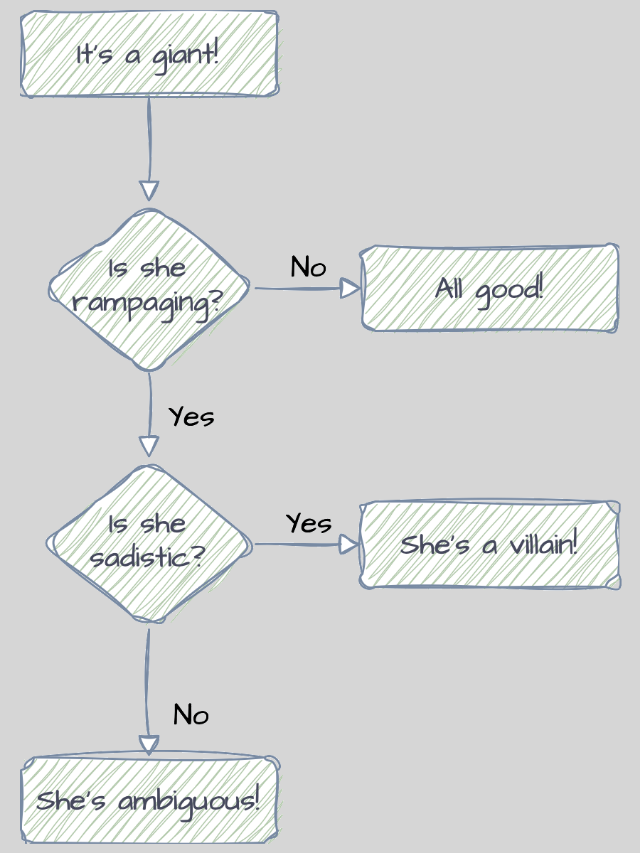Provide a short, one-word or phrase answer to the question below:
What is the classification if the giant is rampaging but not sadistic?

She's ambiguous!